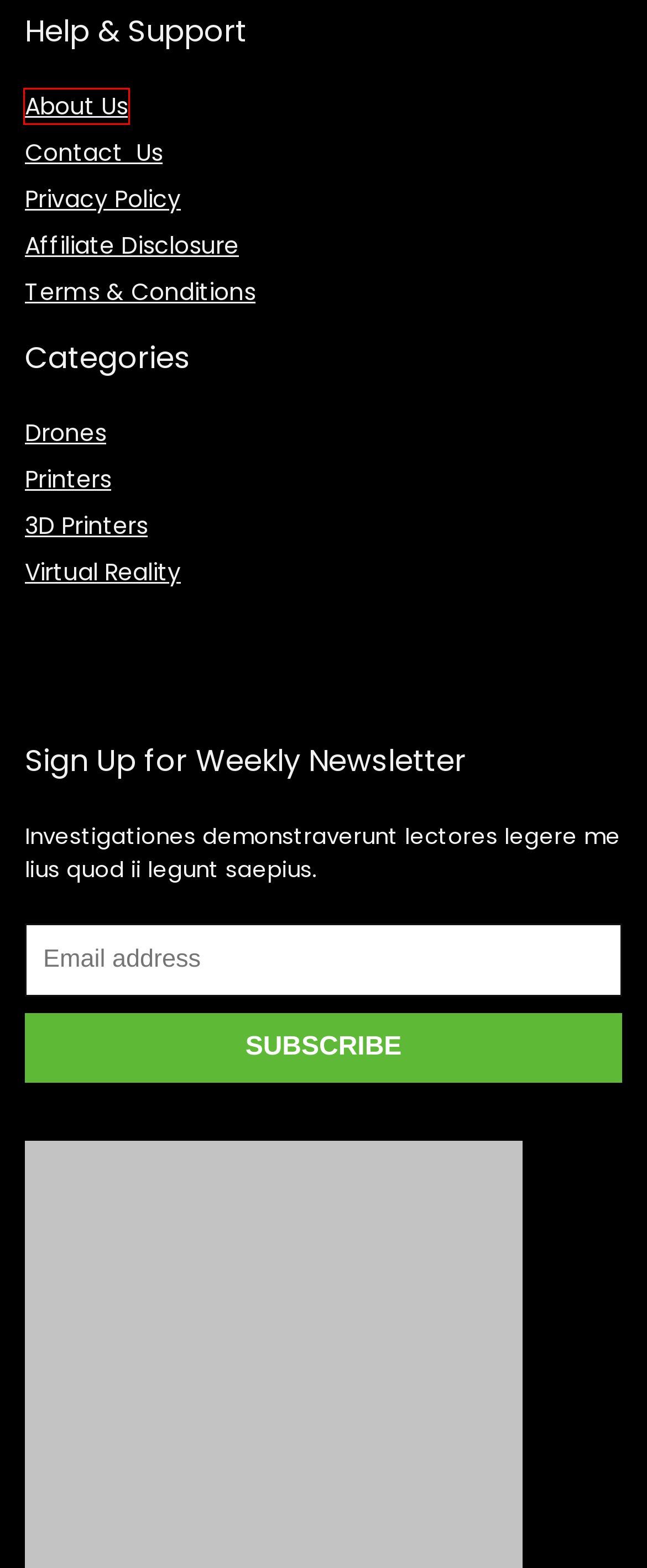You have a screenshot of a webpage where a red bounding box highlights a specific UI element. Identify the description that best matches the resulting webpage after the highlighted element is clicked. The choices are:
A. About Us - tebcoshop
B. Privacy Policy - tebcoshop
C. Virtual Reality Archives - tebcoshop
D. Contact Us - tebcoshop
E. Printers Archives - tebcoshop
F. Affiliate Disclosure - tebcoshop
G. 3D Printers Archives - tebcoshop
H. Terms and Conditions - tebcoshop

A